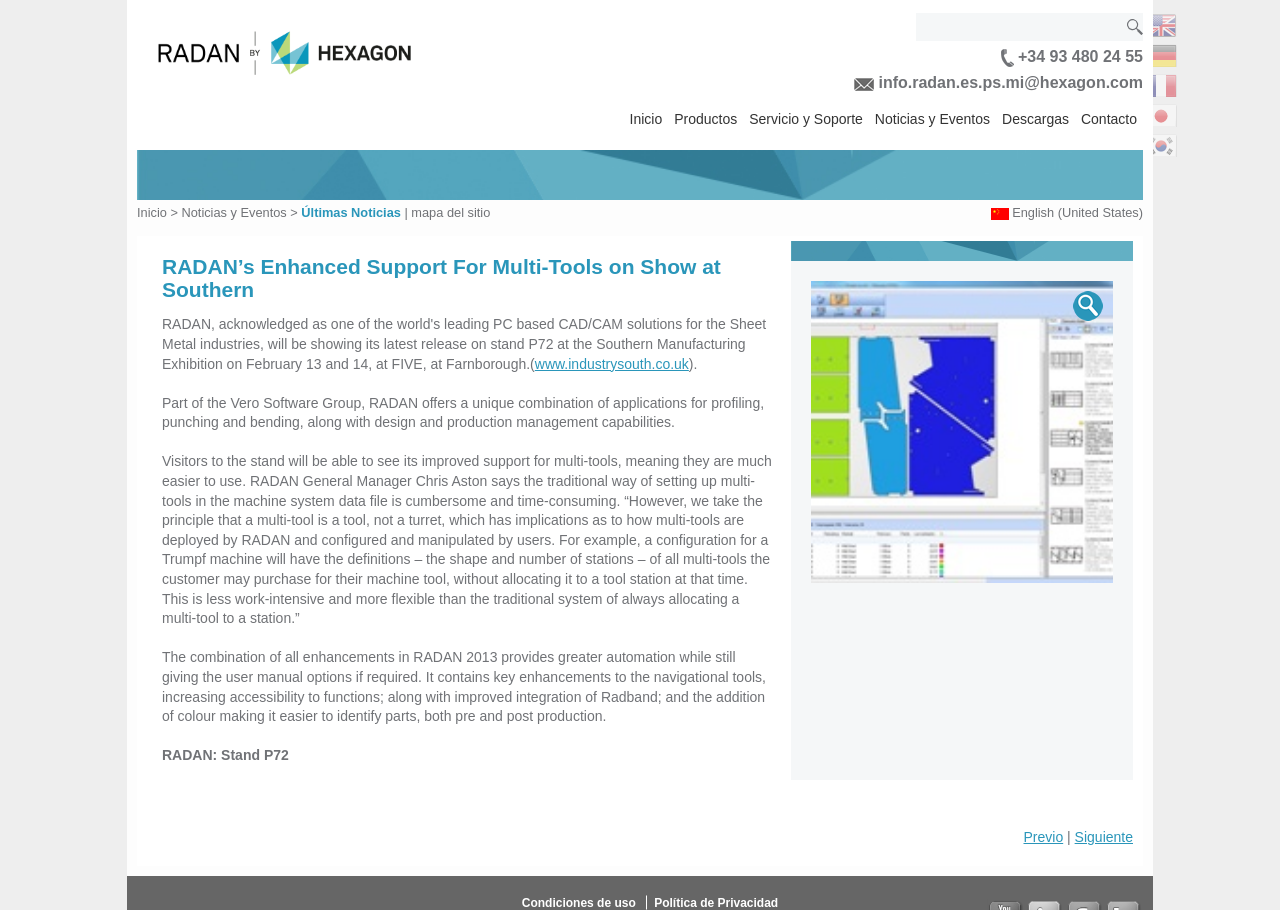What is the phone number?
Please ensure your answer is as detailed and informative as possible.

The phone number is obtained from the static text element next to the phone icon, which is described as '+34 93 480 24 55'.